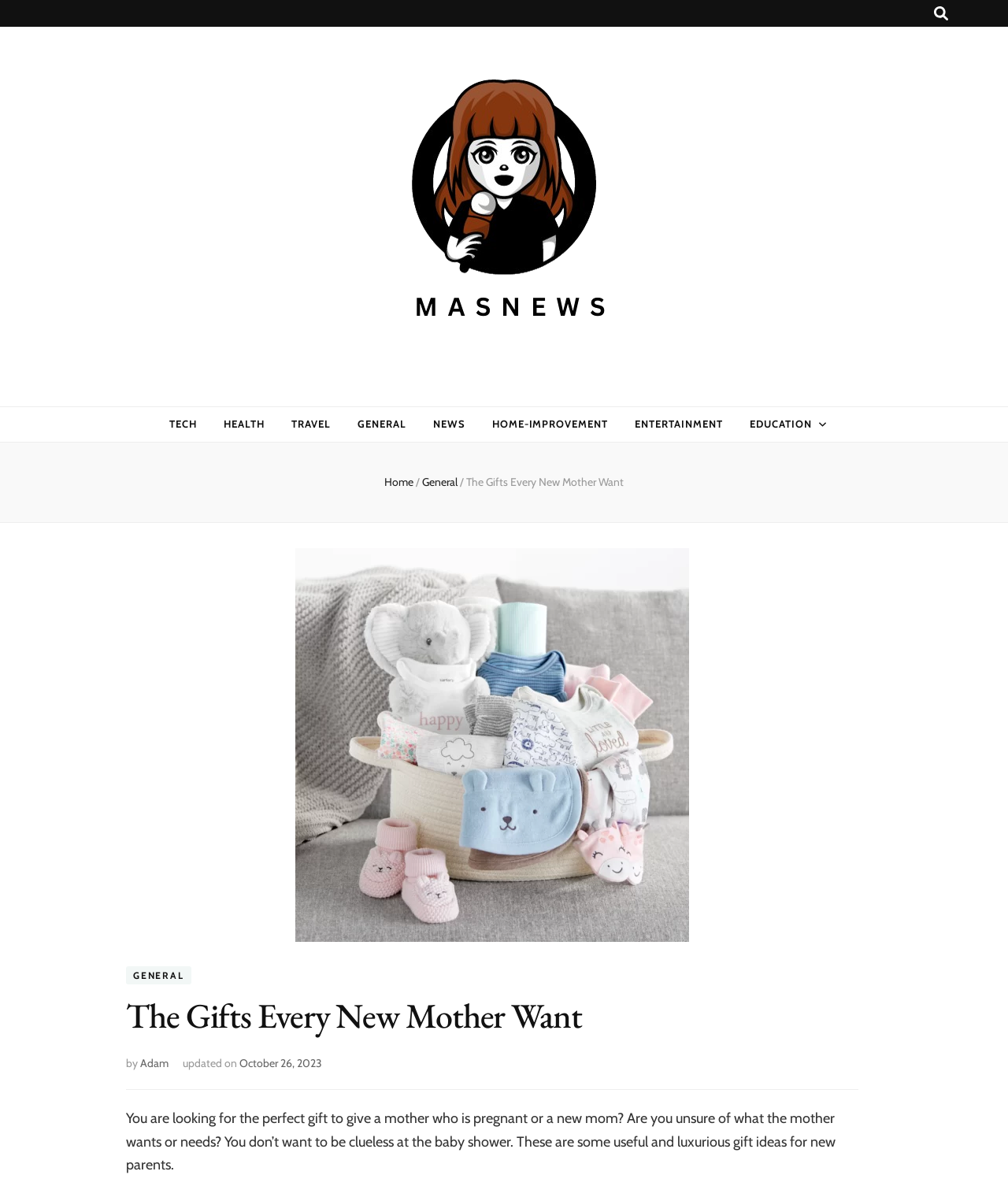Bounding box coordinates are to be given in the format (top-left x, top-left y, bottom-right x, bottom-right y). All values must be floating point numbers between 0 and 1. Provide the bounding box coordinate for the UI element described as: October 26, 2023April 20, 2022

[0.238, 0.89, 0.32, 0.902]